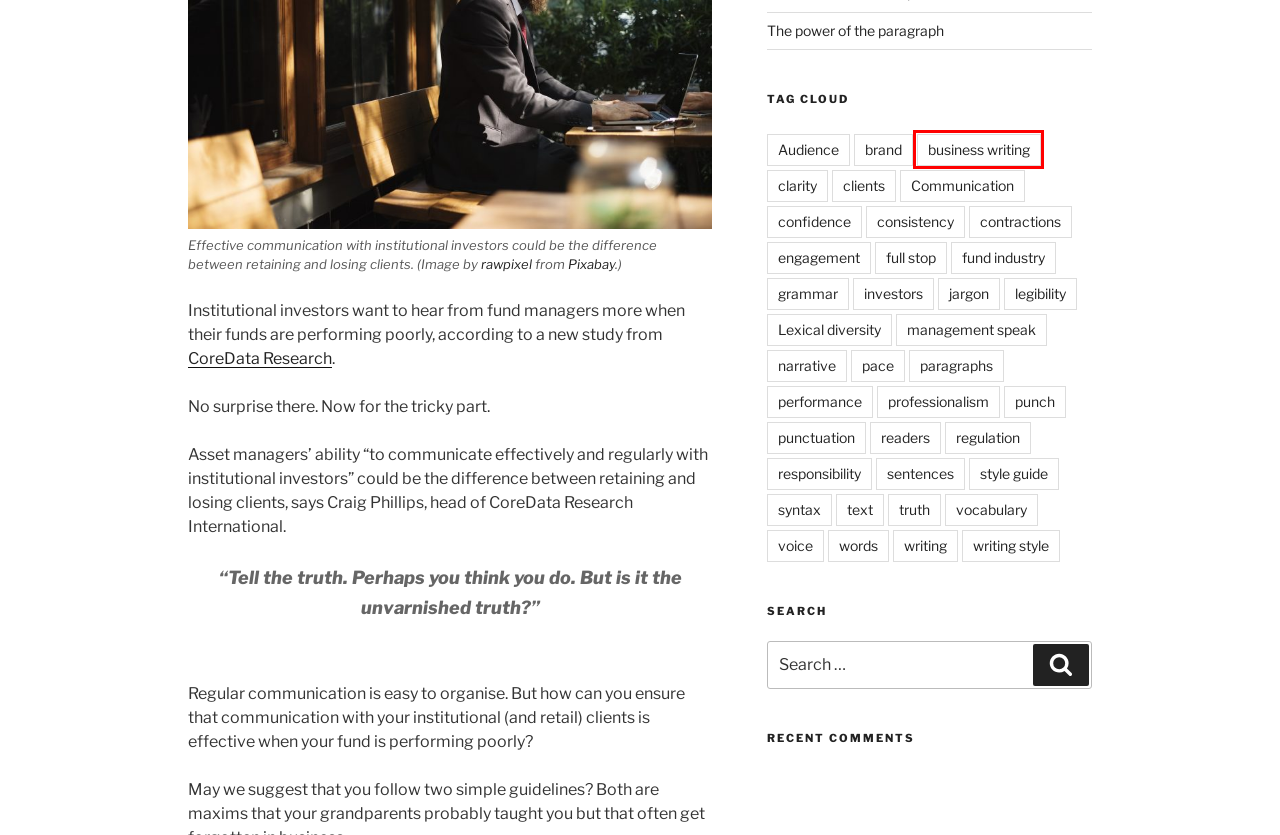You are given a screenshot of a webpage with a red bounding box around an element. Choose the most fitting webpage description for the page that appears after clicking the element within the red bounding box. Here are the candidates:
A. consistency – Fund Writing
B. paragraphs – Fund Writing
C. contractions – Fund Writing
D. jargon – Fund Writing
E. fund industry – Fund Writing
F. business writing – Fund Writing
G. regulation – Fund Writing
H. full stop – Fund Writing

F